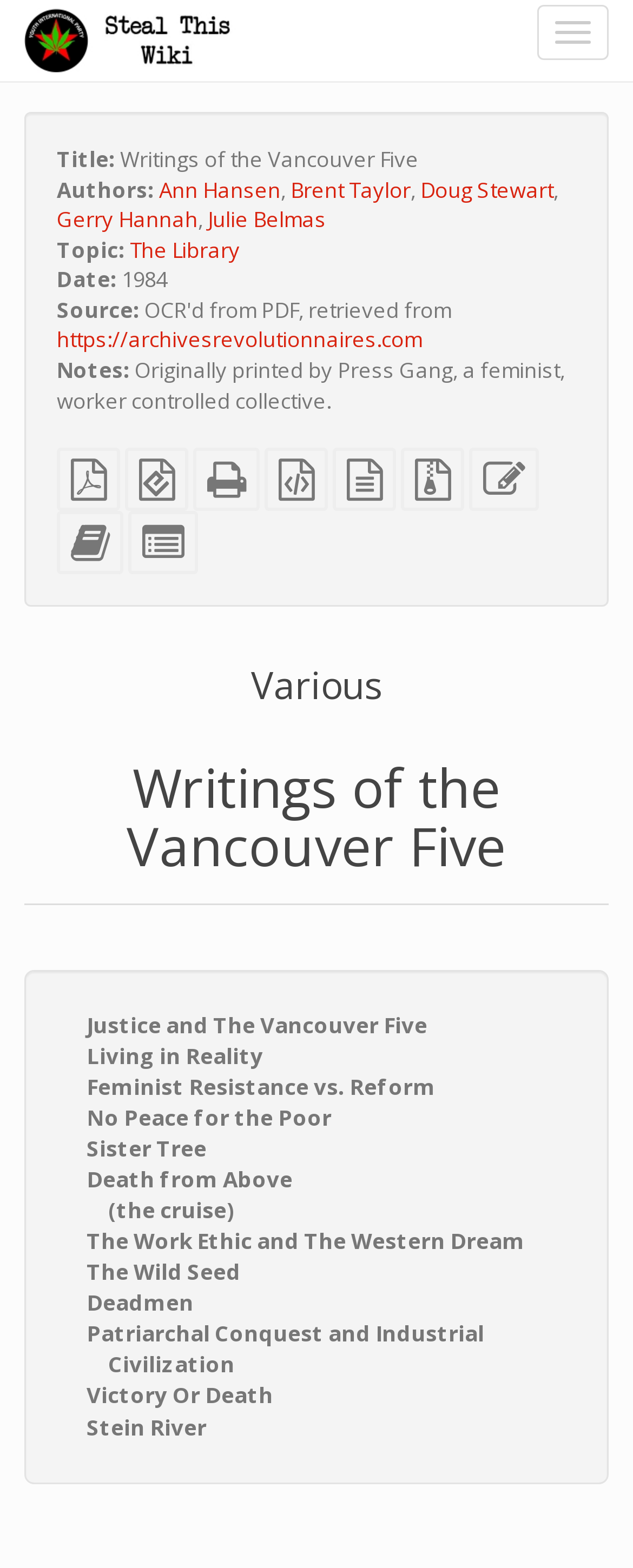Could you locate the bounding box coordinates for the section that should be clicked to accomplish this task: "Read the 'Writings of the Vancouver Five' article".

[0.19, 0.092, 0.662, 0.111]